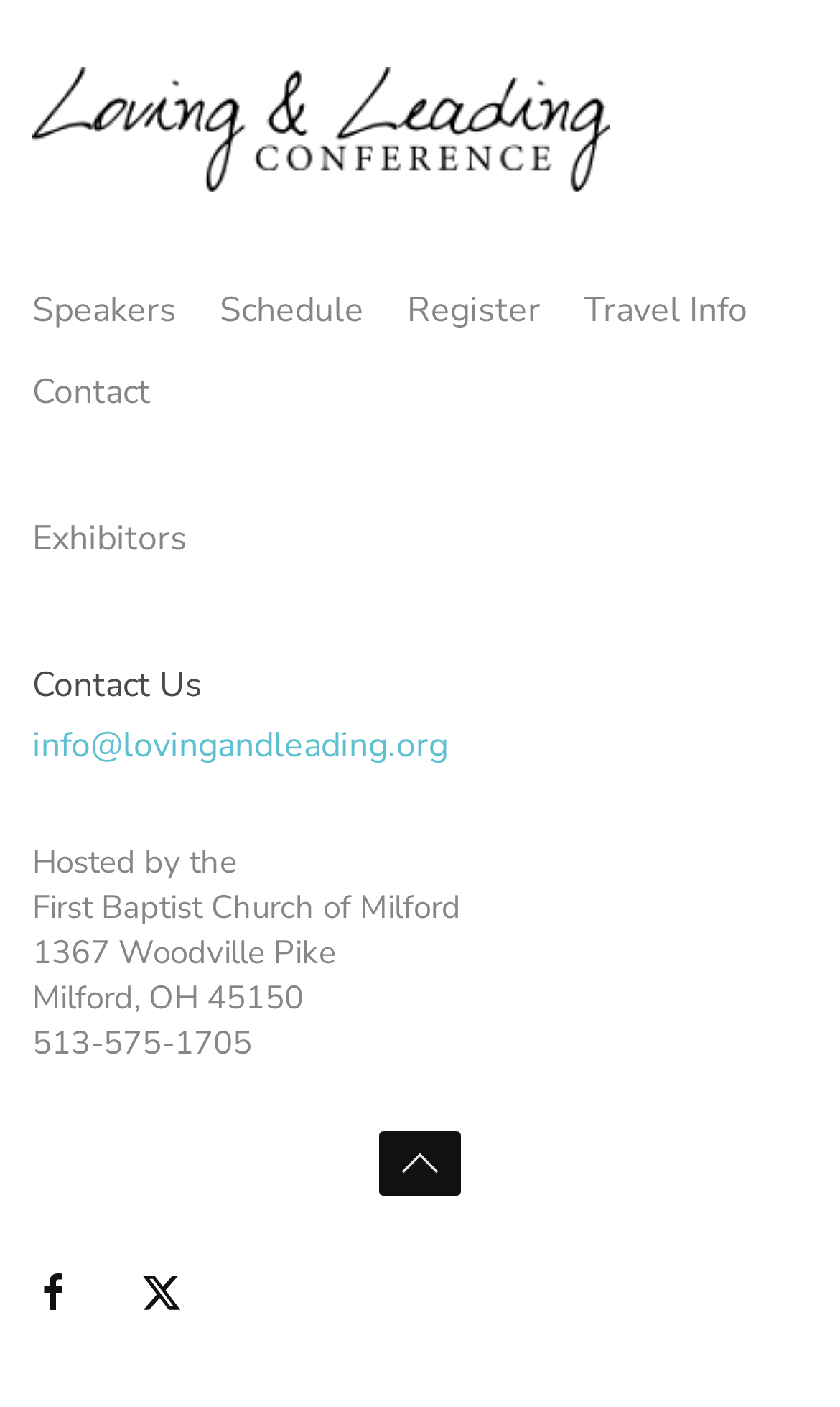Determine the bounding box coordinates of the clickable area required to perform the following instruction: "Click on Register". The coordinates should be represented as four float numbers between 0 and 1: [left, top, right, bottom].

[0.485, 0.199, 0.644, 0.242]